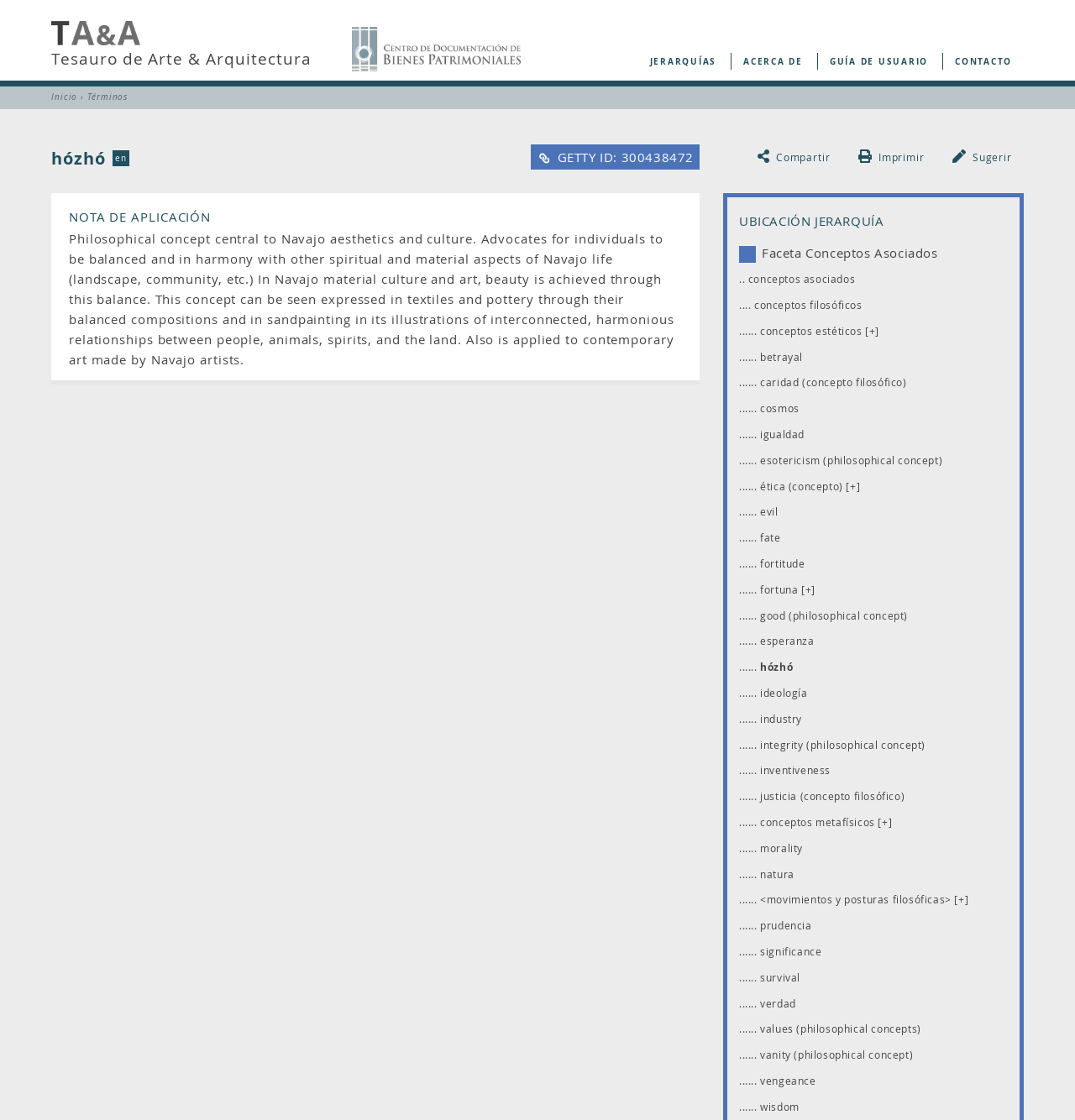What is the term for achieving beauty through balance in Navajo material culture and art?
Please provide a comprehensive answer based on the information in the image.

In Navajo material culture and art, beauty is achieved through the concept of hózhó, which is a balance between spiritual and material aspects of life. This balance is reflected in the compositions of textiles, pottery, and sandpainting.